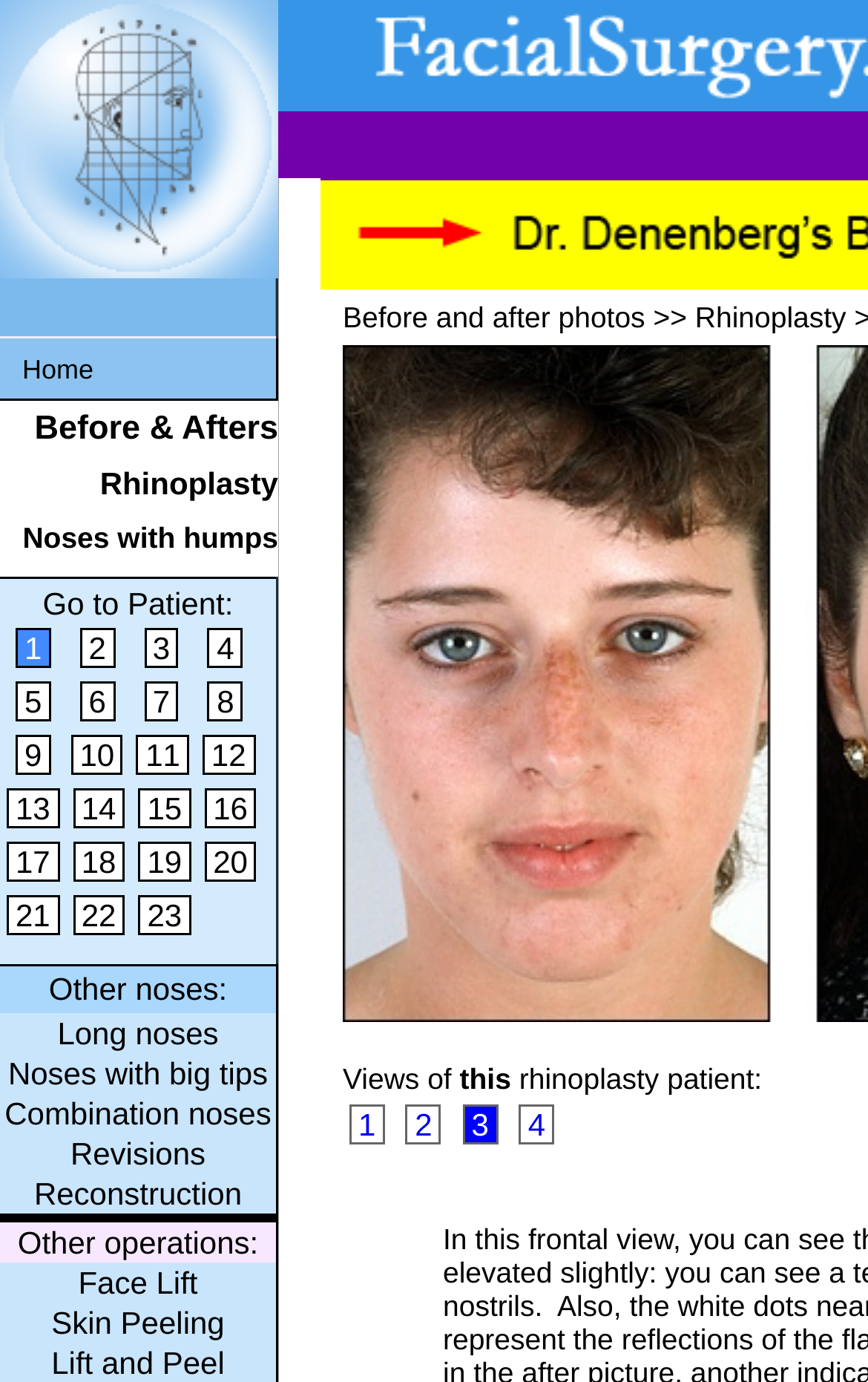Please identify the bounding box coordinates of the region to click in order to complete the given instruction: "Explore 'Long noses' before and after photos". The coordinates should be four float numbers between 0 and 1, i.e., [left, top, right, bottom].

[0.0, 0.735, 0.318, 0.76]